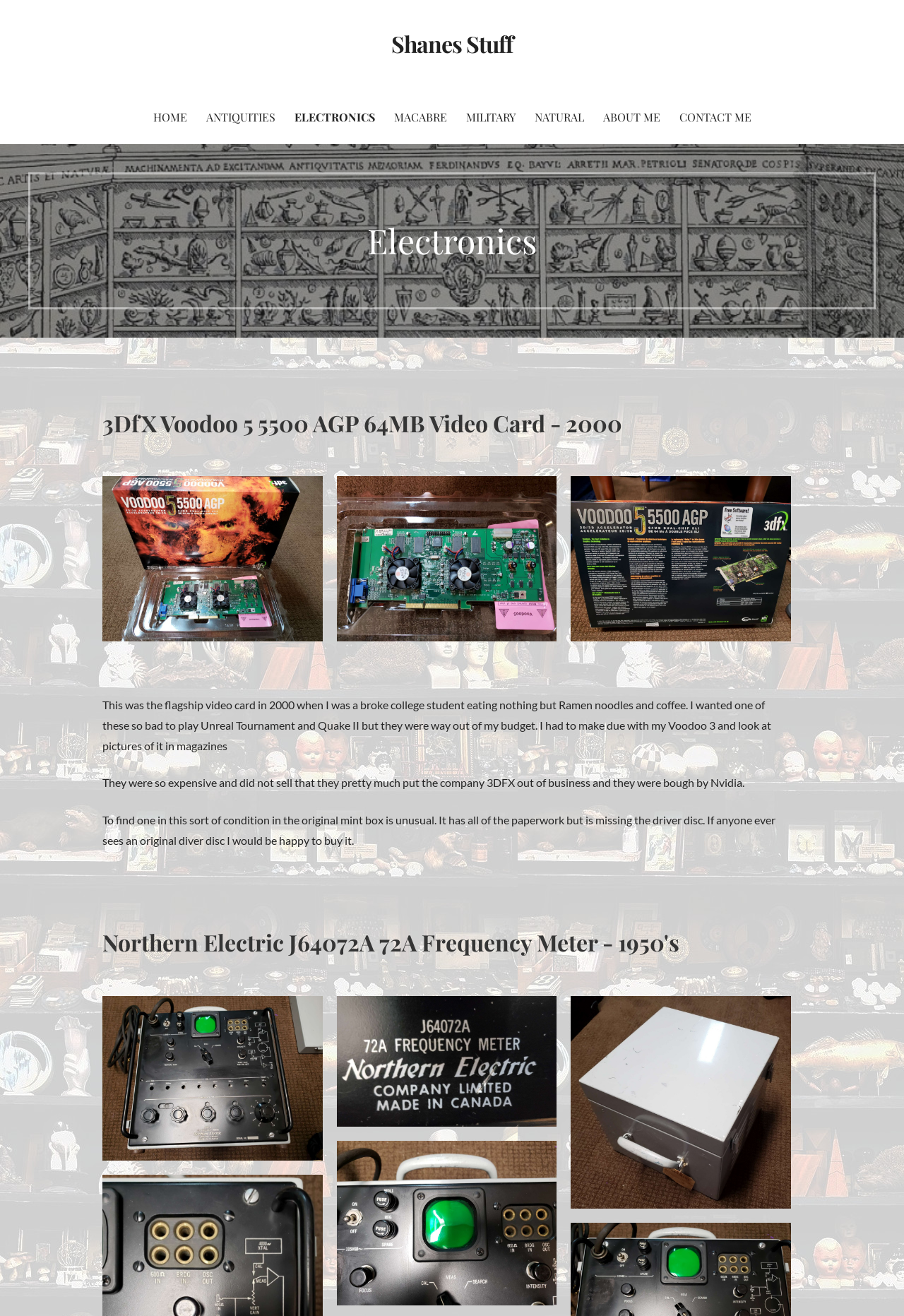Generate an in-depth caption that captures all aspects of the webpage.

The webpage is about Electronics, specifically showcasing various electronic items from the past. At the top, there is a navigation menu with links to different categories, including HOME, ANTIQUITIES, ELECTRONICS, MACABRE, MILITARY, NATURAL, ABOUT ME, and CONTACT ME. 

Below the navigation menu, there is a heading that reads "Electronics". Under this heading, there are several sections, each describing a specific electronic item. The first section is about a 3DfX Voodoo 5 5500 AGP 64MB Video Card from 2000. There are three images of the video card, accompanied by a detailed description of its history and the author's personal experience with it. The description is divided into three paragraphs, explaining the video card's significance, its impact on the company 3DFX, and its rarity in its original condition.

Below the video card section, there is another section about a Northern Electric J64072A 72A Frequency Meter from the 1950s. This section also includes three images of the frequency meter, but there is no accompanying description. The images are arranged in a similar layout to the video card images, with two on the left and one on the right.